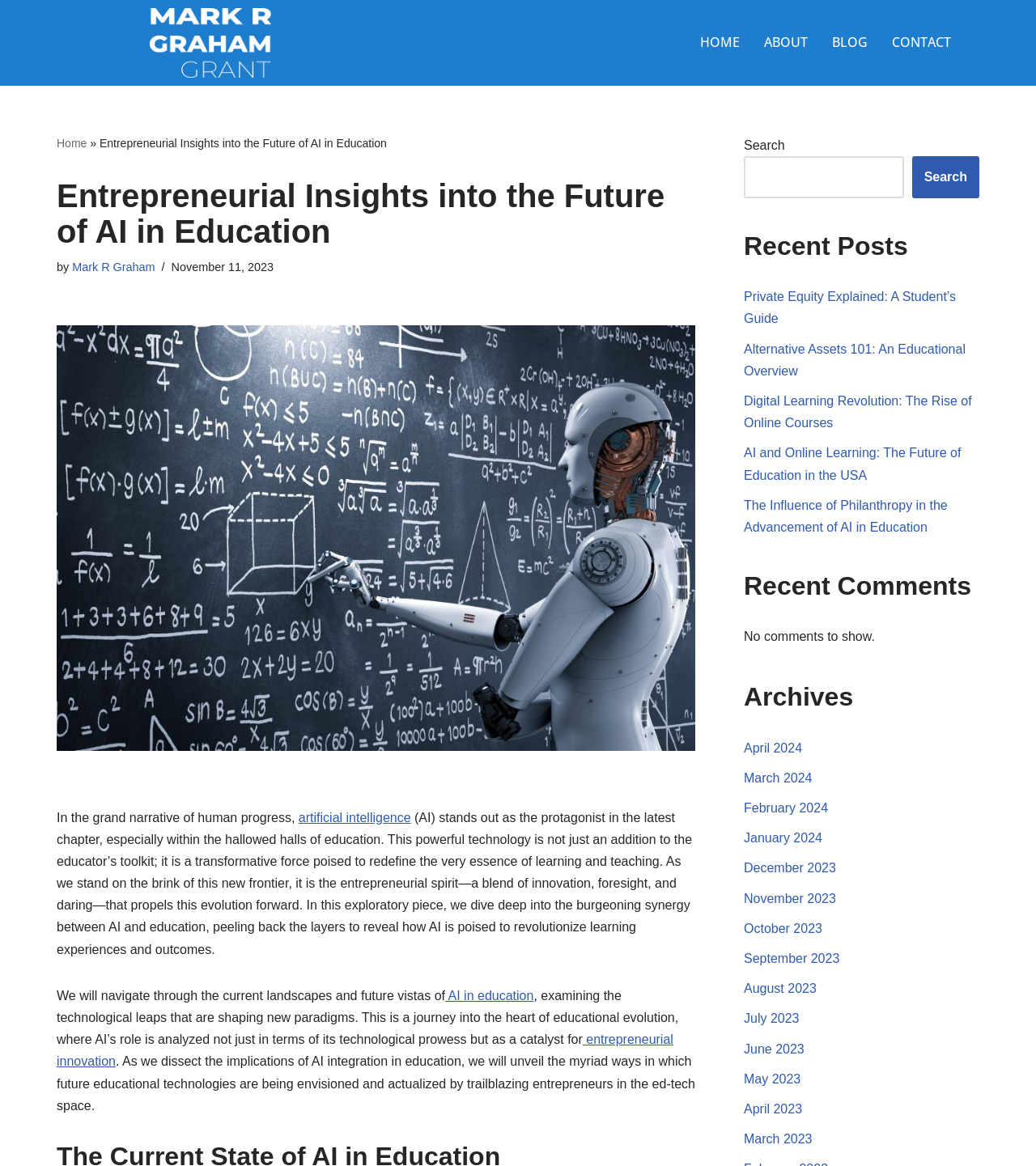What is the headline of the webpage?

Entrepreneurial Insights into the Future of AI in Education